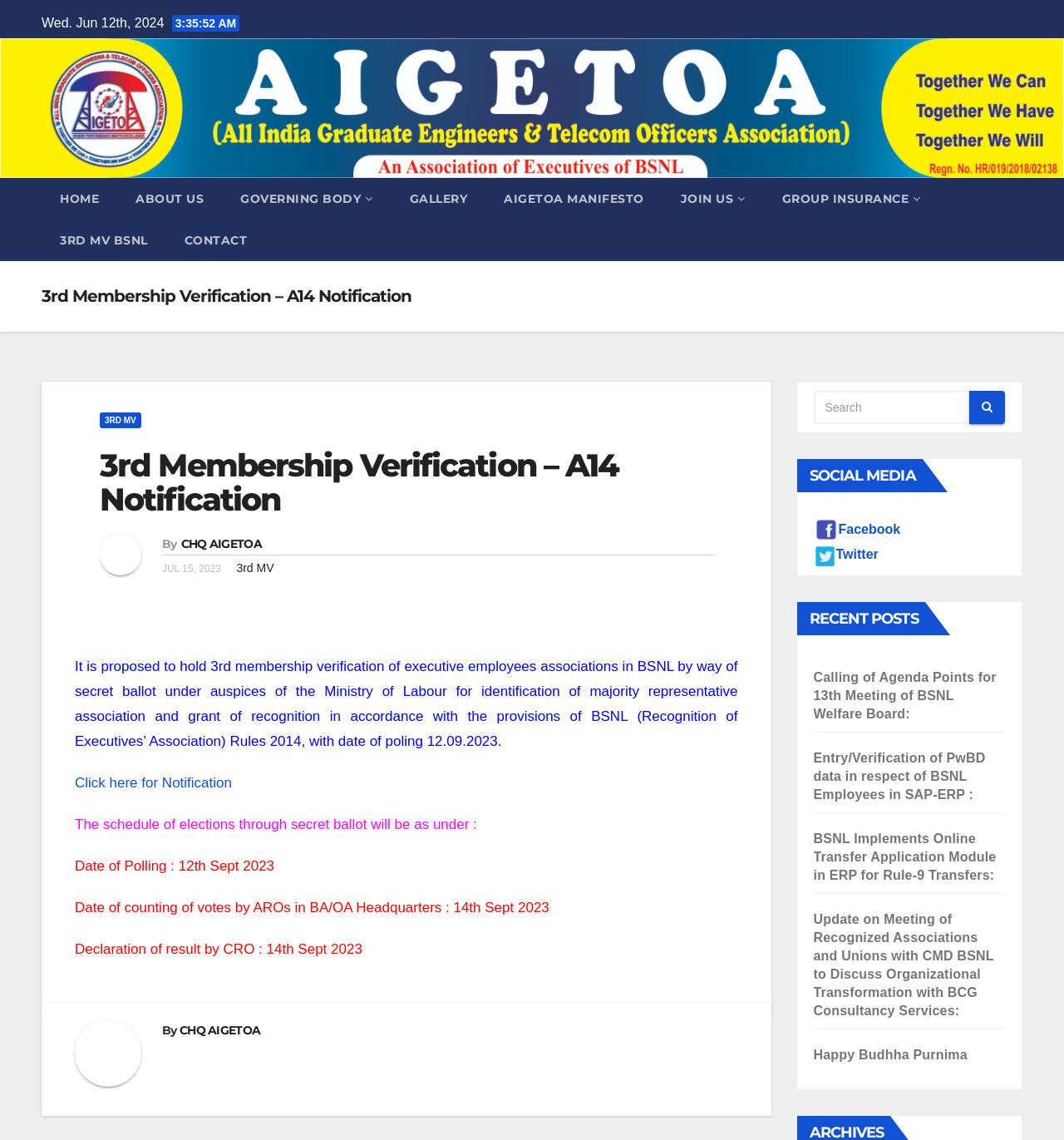Identify the bounding box coordinates of the specific part of the webpage to click to complete this instruction: "Click HOME".

[0.039, 0.156, 0.11, 0.192]